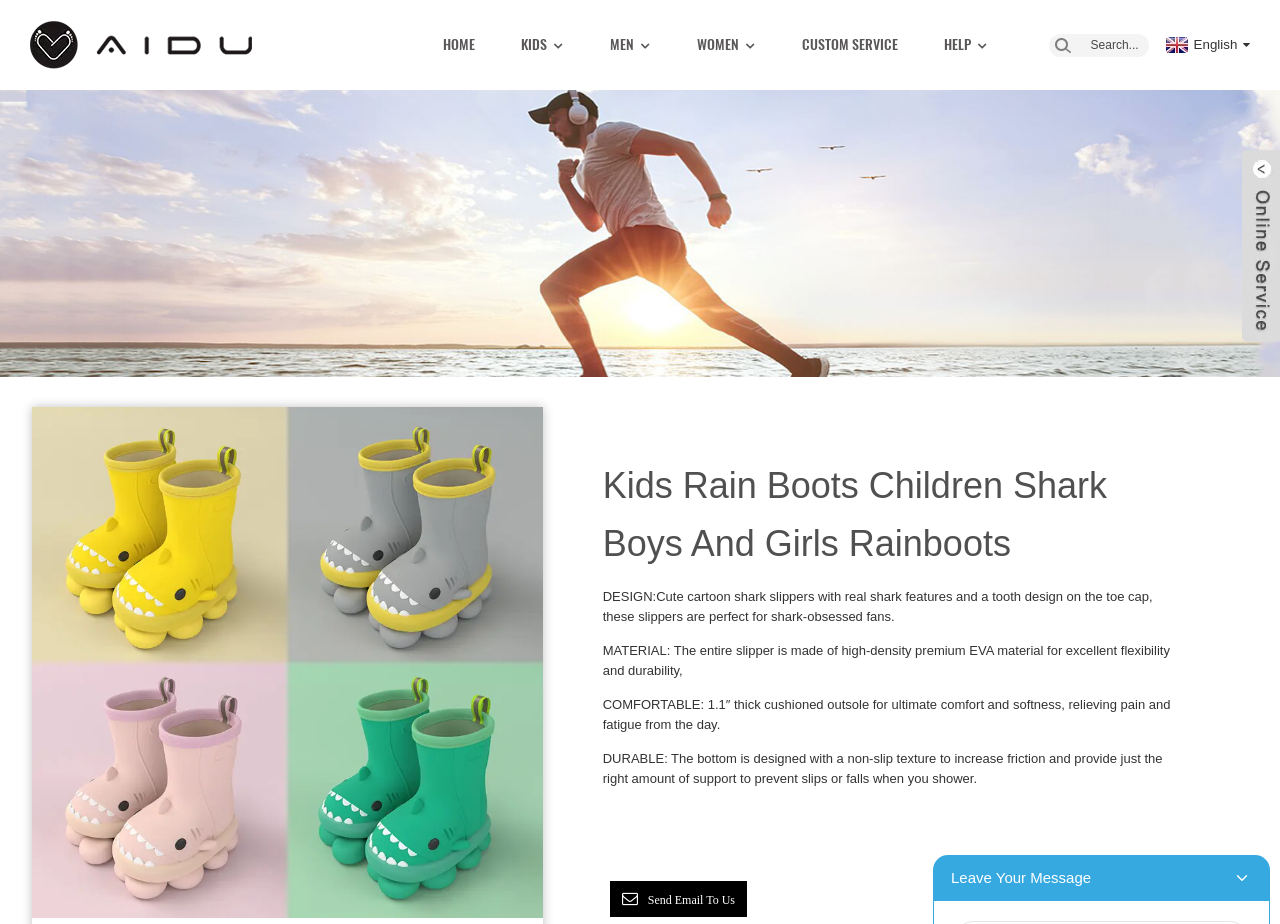Please determine the bounding box coordinates for the element that should be clicked to follow these instructions: "Visit the HOME page".

None